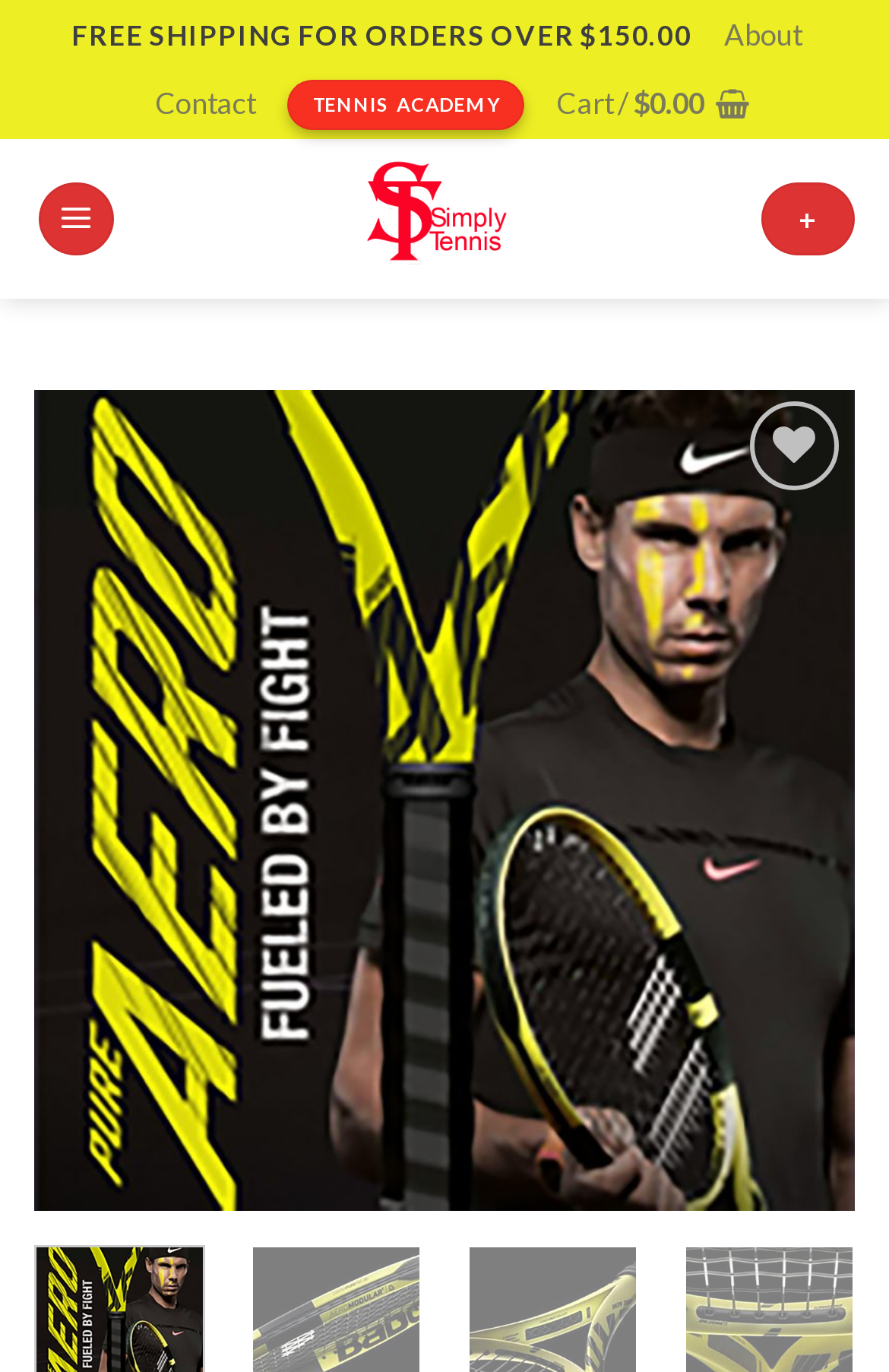Please determine the bounding box coordinates of the area that needs to be clicked to complete this task: 'Click on 'Next' button'. The coordinates must be four float numbers between 0 and 1, formatted as [left, top, right, bottom].

[0.832, 0.523, 0.925, 0.643]